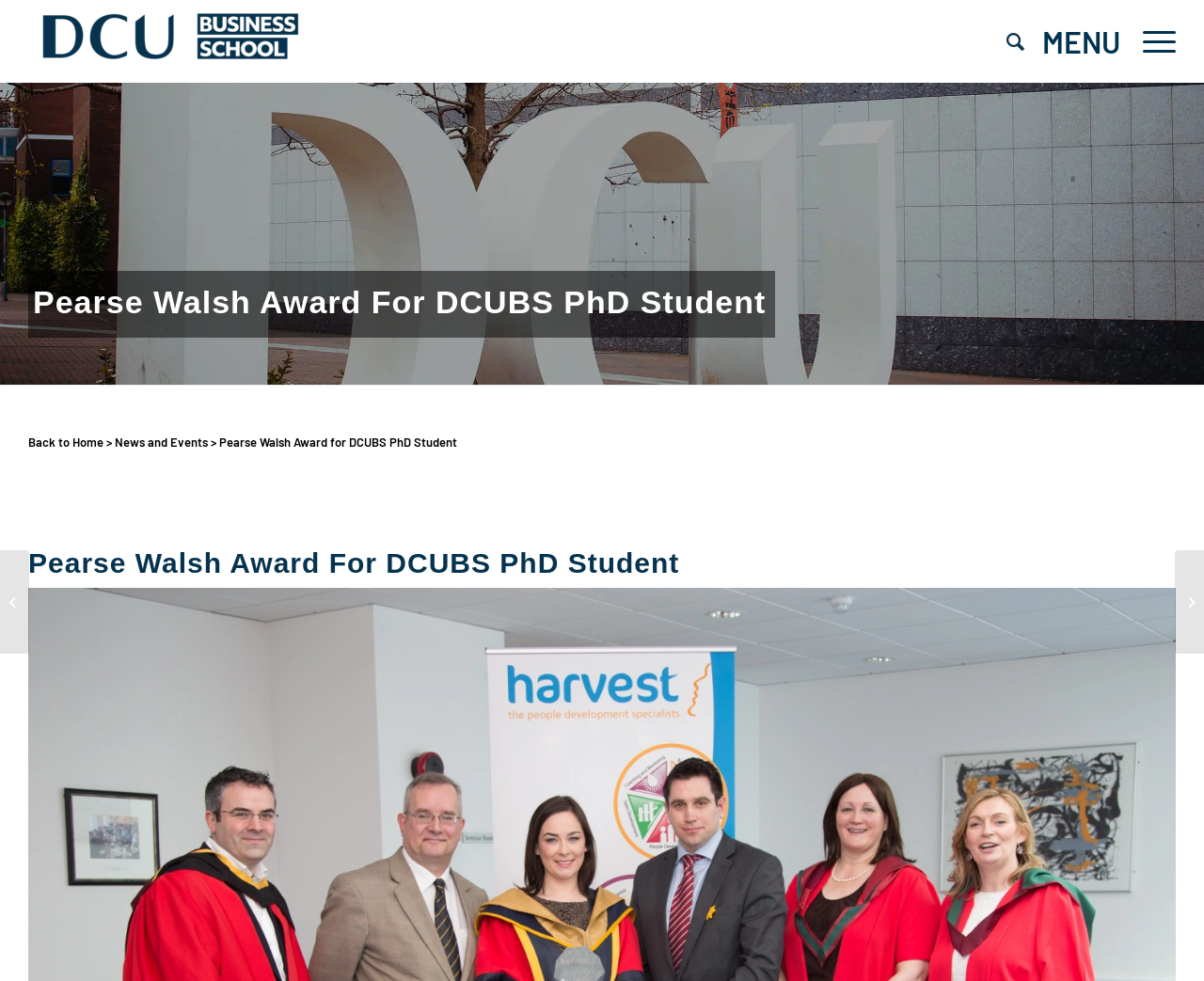Elaborate on the webpage's design and content in a detailed caption.

The webpage is about the Pearse Walsh Award for DCUBS PhD Student at DCU Business School. At the top left, there is a link to "DCU Business School" accompanied by an image of the same name. On the top right, there are two links, "Search" and "Menu". 

Below the top section, there is a main content area that spans almost the entire width of the page. Within this area, there is a heading that reads "Pearse Walsh Award For DCUBS PhD Student". 

Further down, there is a link to "Back to Home" followed by a series of links, including "News and Events" and another link with the same title as the webpage. 

Below this section, there is another heading with the same title as the webpage. Underneath, there are two links to news articles. The first link, "DCUBS Business Studies Graduate wins over the Dragons Dragon's Den Headshot", is accompanied by an image of a person, likely the graduate mentioned in the article. The second link is about studying the MSc in Accounting at DCU Business School.